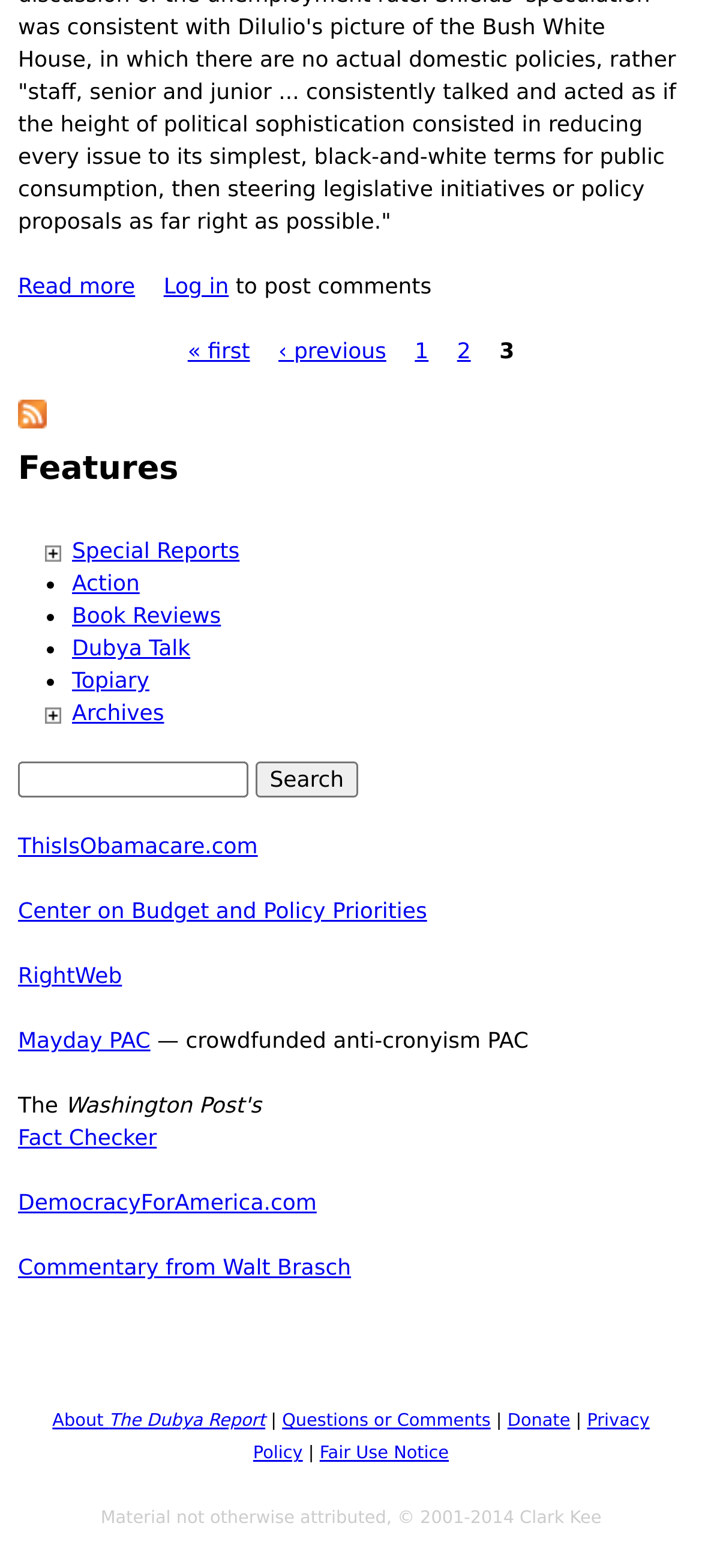Can you specify the bounding box coordinates of the area that needs to be clicked to fulfill the following instruction: "Explore the 'BTS' tag"?

None